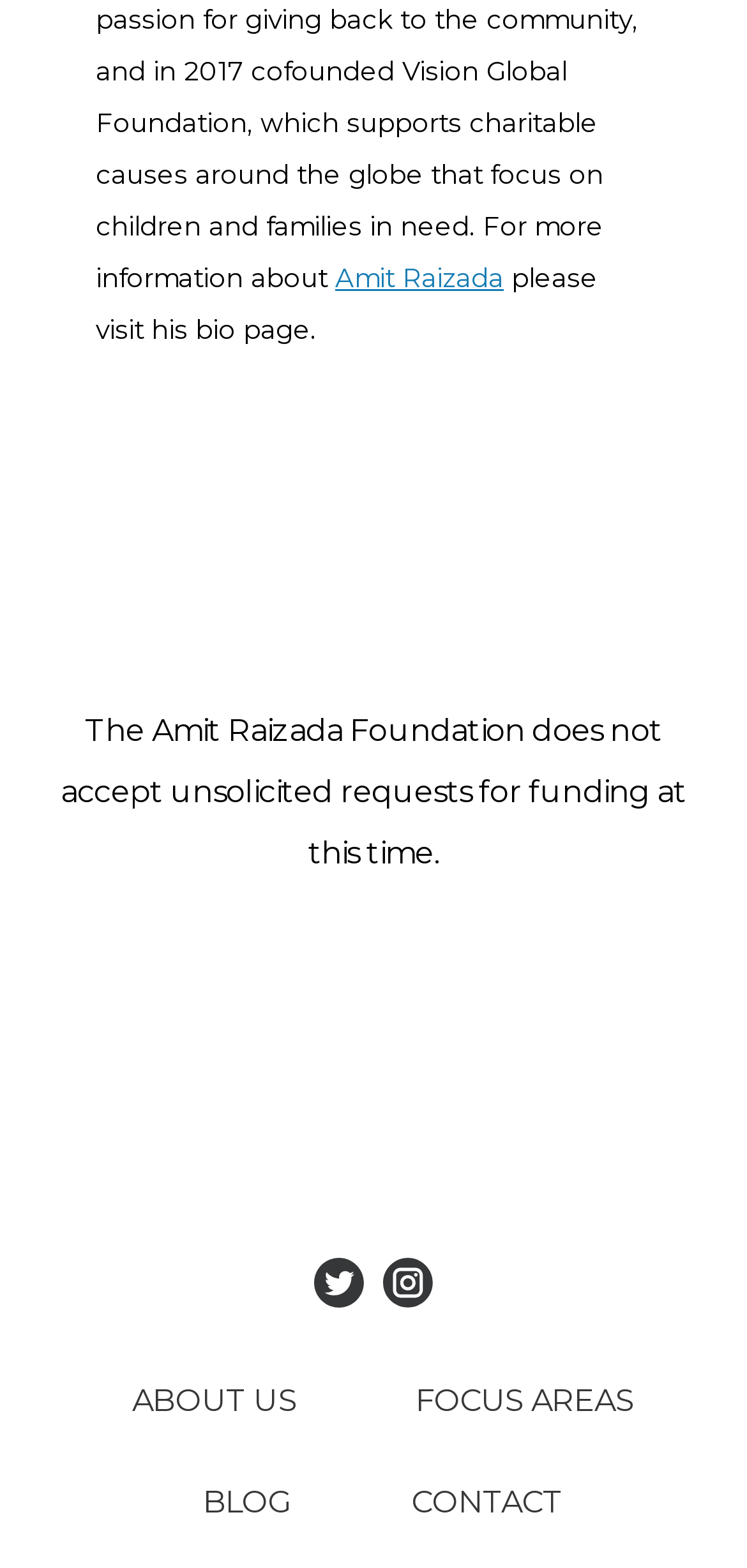Show the bounding box coordinates for the HTML element described as: "Blog".

[0.205, 0.929, 0.459, 0.988]